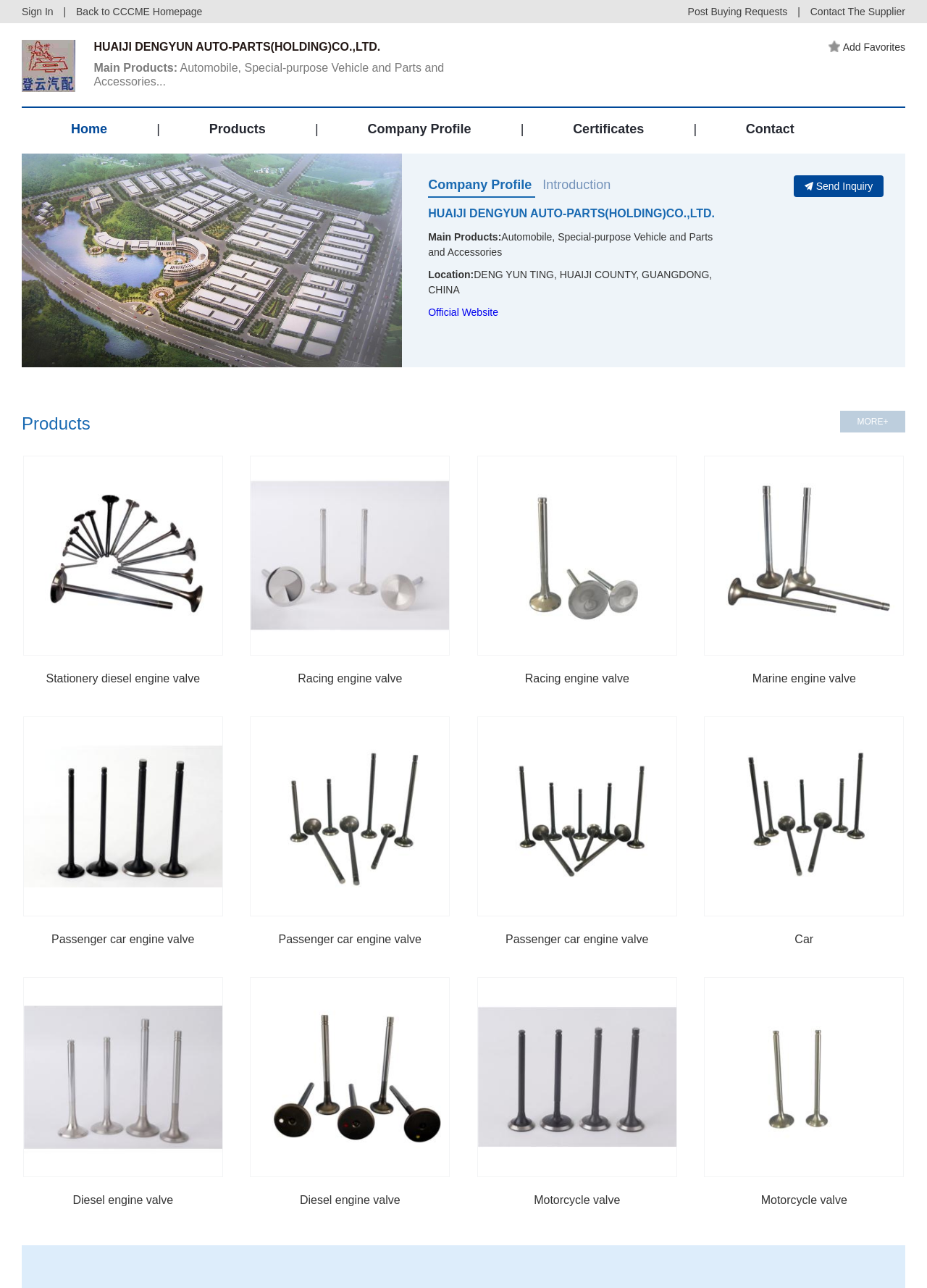Please identify the bounding box coordinates of the clickable element to fulfill the following instruction: "Sign in". The coordinates should be four float numbers between 0 and 1, i.e., [left, top, right, bottom].

[0.016, 0.004, 0.065, 0.013]